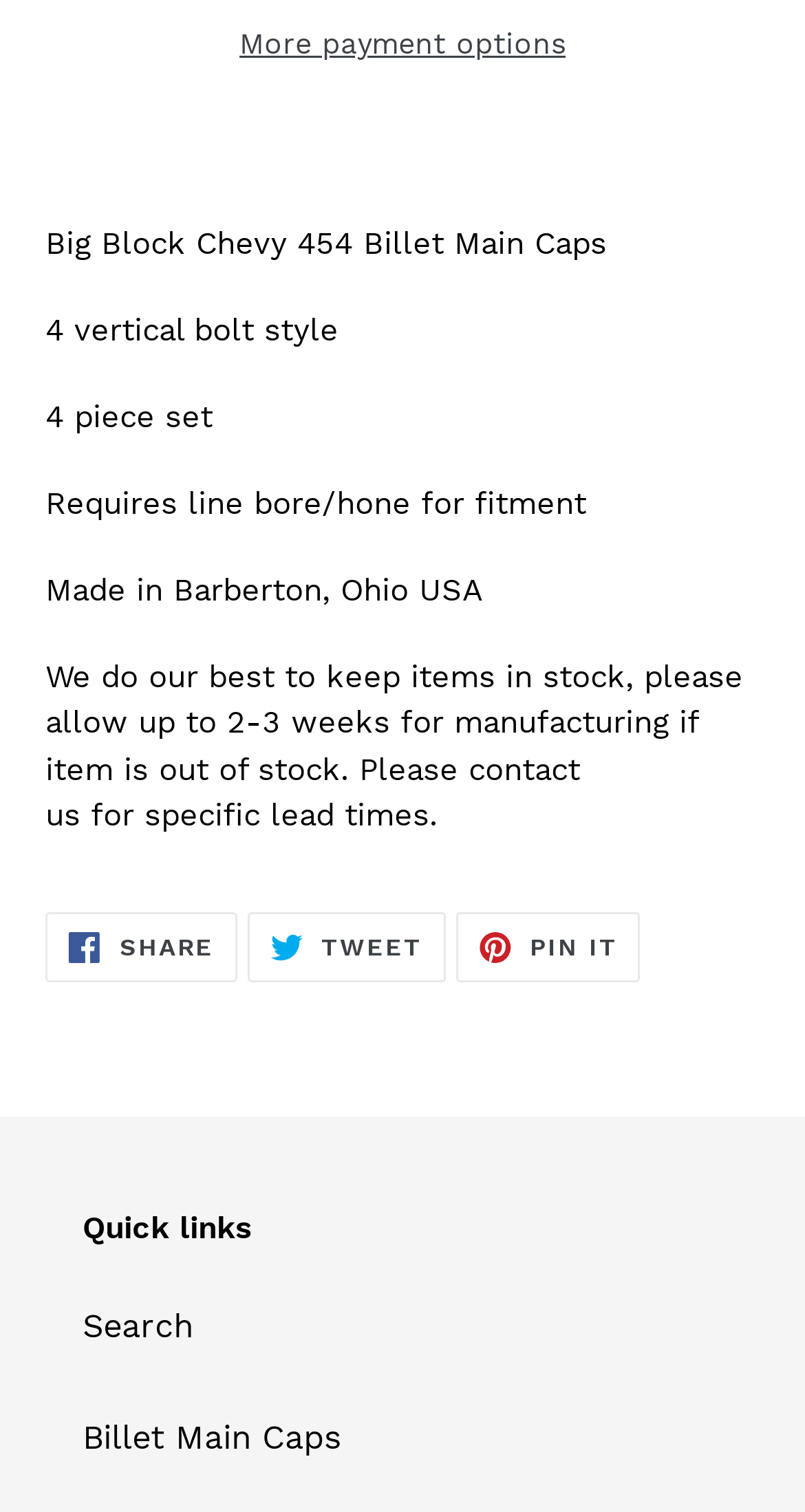Using the format (top-left x, top-left y, bottom-right x, bottom-right y), and given the element description, identify the bounding box coordinates within the screenshot: Pin it Pin on Pinterest

[0.566, 0.603, 0.796, 0.65]